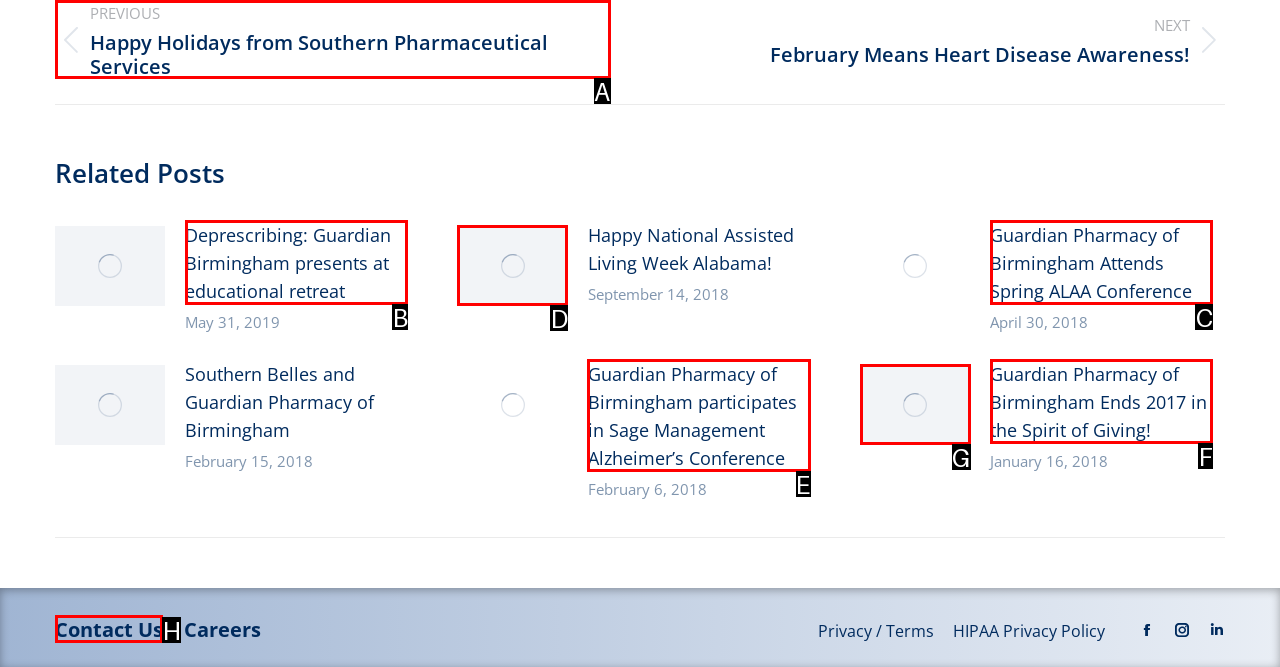Out of the given choices, which letter corresponds to the UI element required to Click on the 'Contact Us' link? Answer with the letter.

H